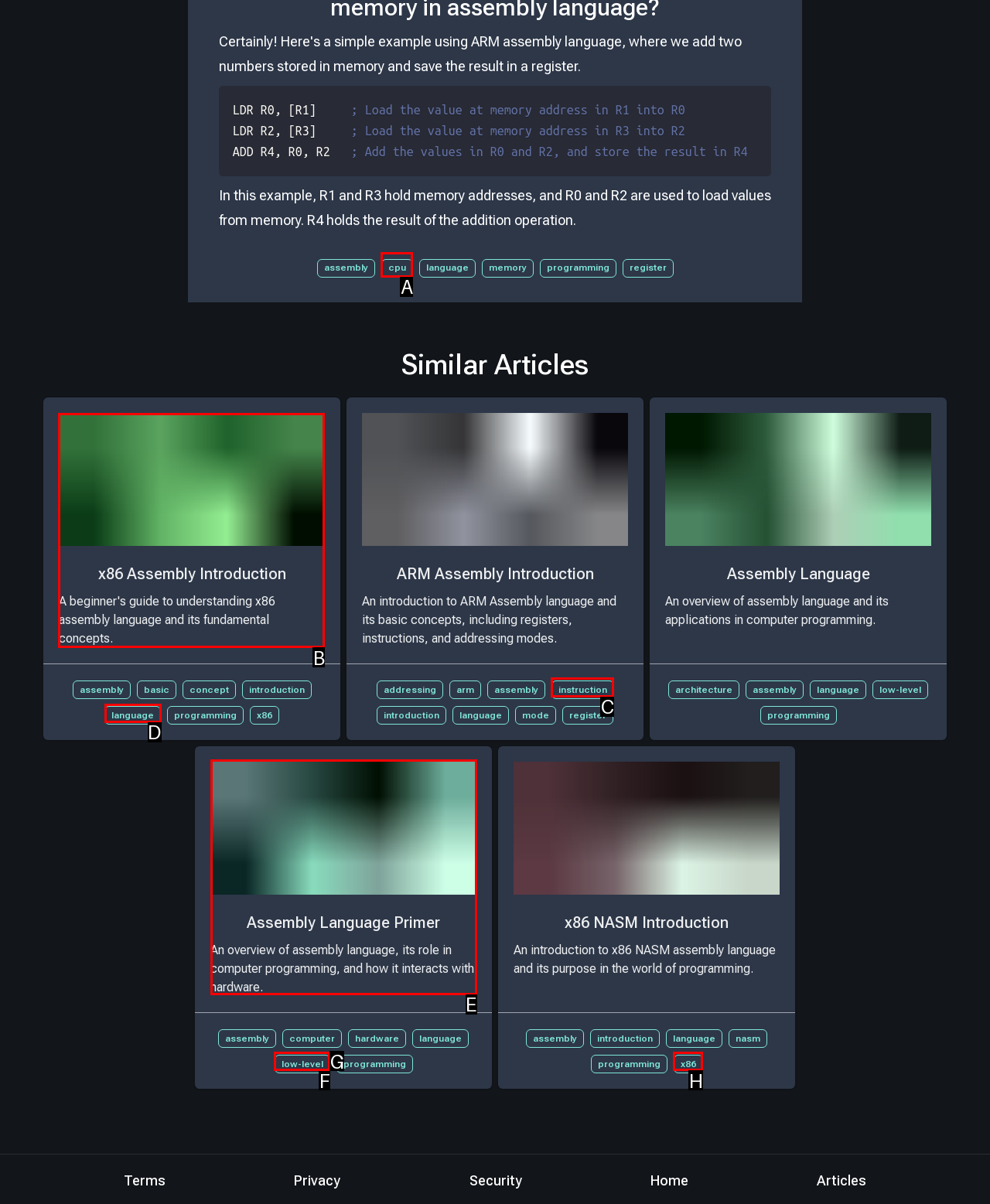Find the appropriate UI element to complete the task: Click on the 'x86 Assembly Introduction' article. Indicate your choice by providing the letter of the element.

B